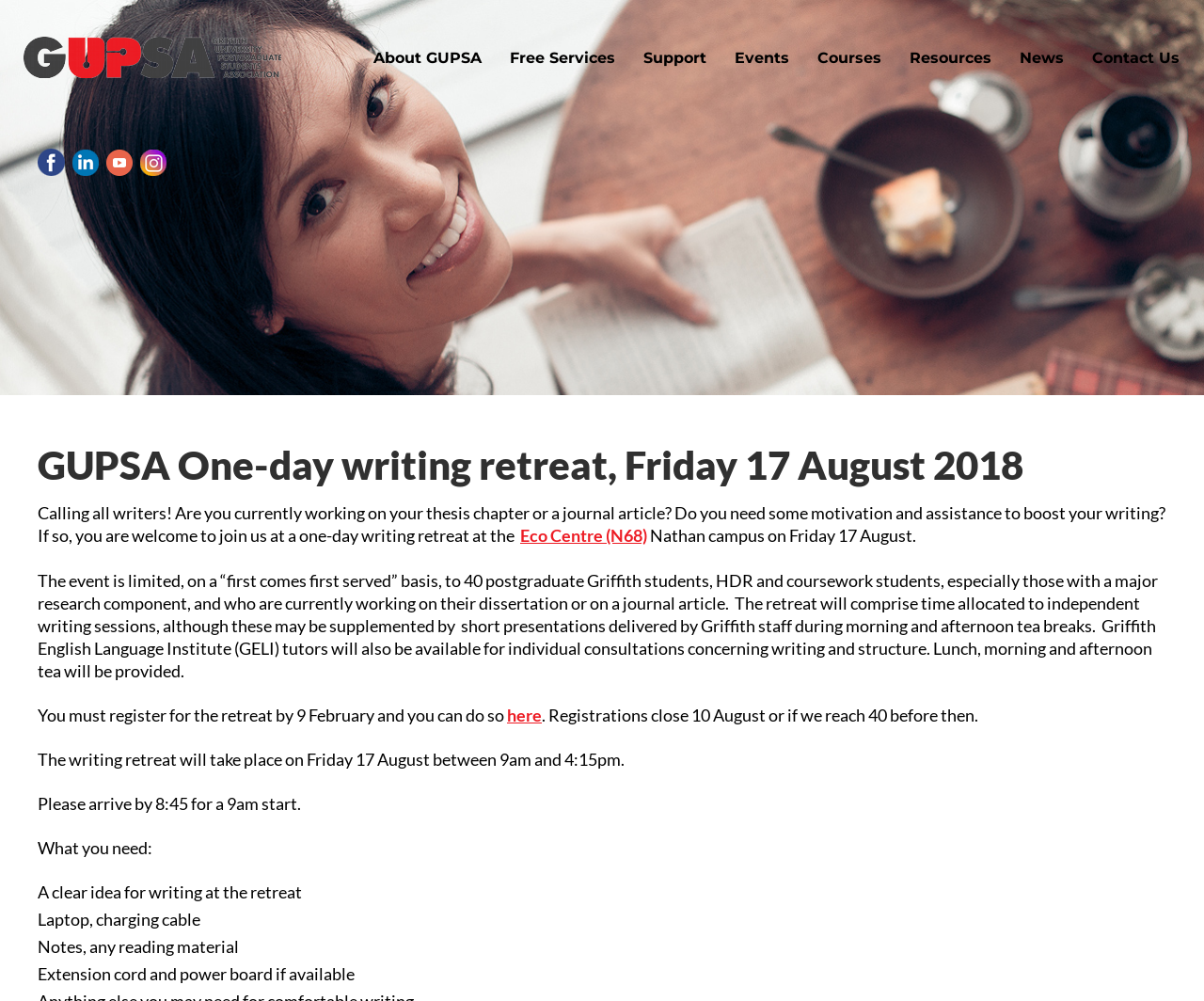Please indicate the bounding box coordinates for the clickable area to complete the following task: "Open the main menu". The coordinates should be specified as four float numbers between 0 and 1, i.e., [left, top, right, bottom].

None